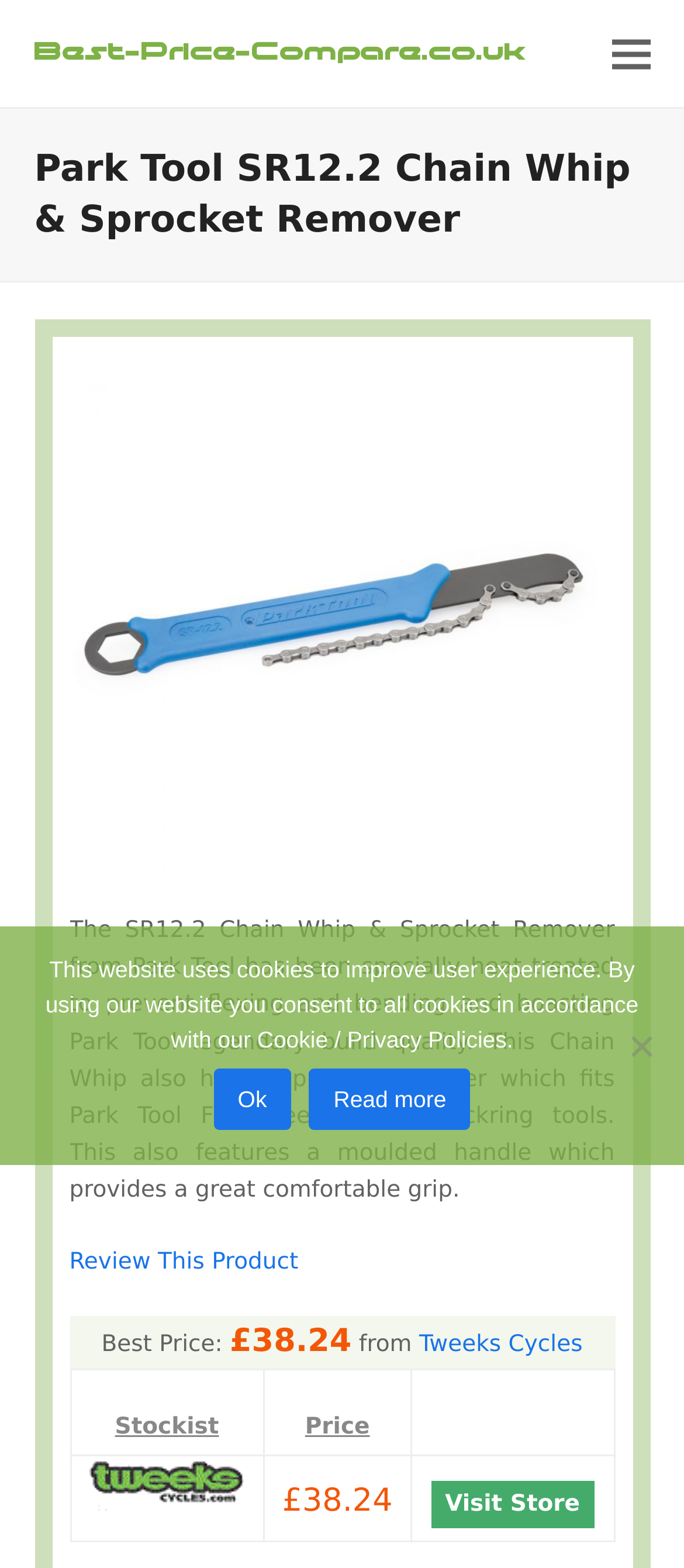Can you identify the bounding box coordinates of the clickable region needed to carry out this instruction: 'Review this product'? The coordinates should be four float numbers within the range of 0 to 1, stated as [left, top, right, bottom].

[0.101, 0.797, 0.436, 0.814]